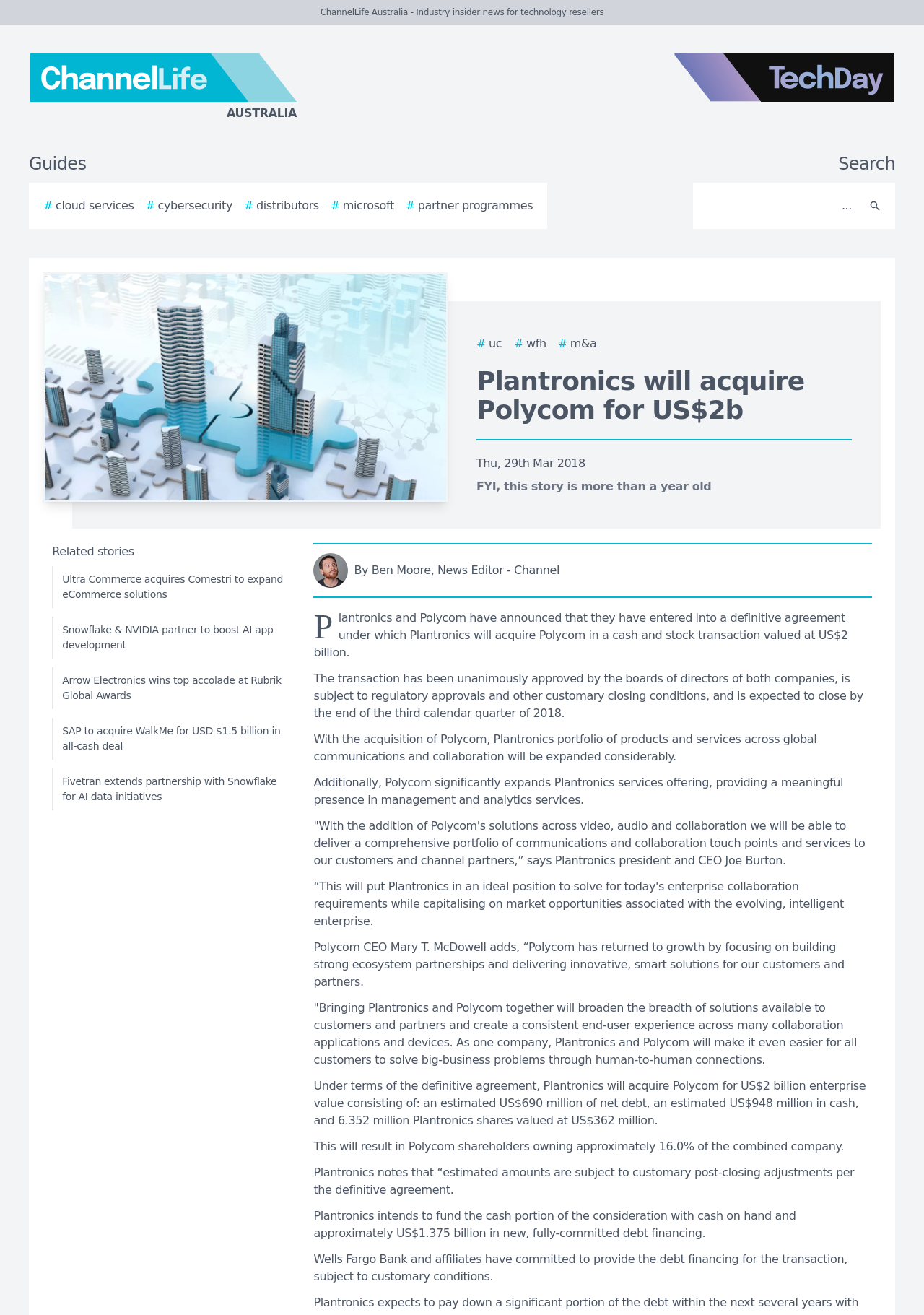What is the name of the company acquiring Polycom?
Using the image as a reference, answer with just one word or a short phrase.

Plantronics